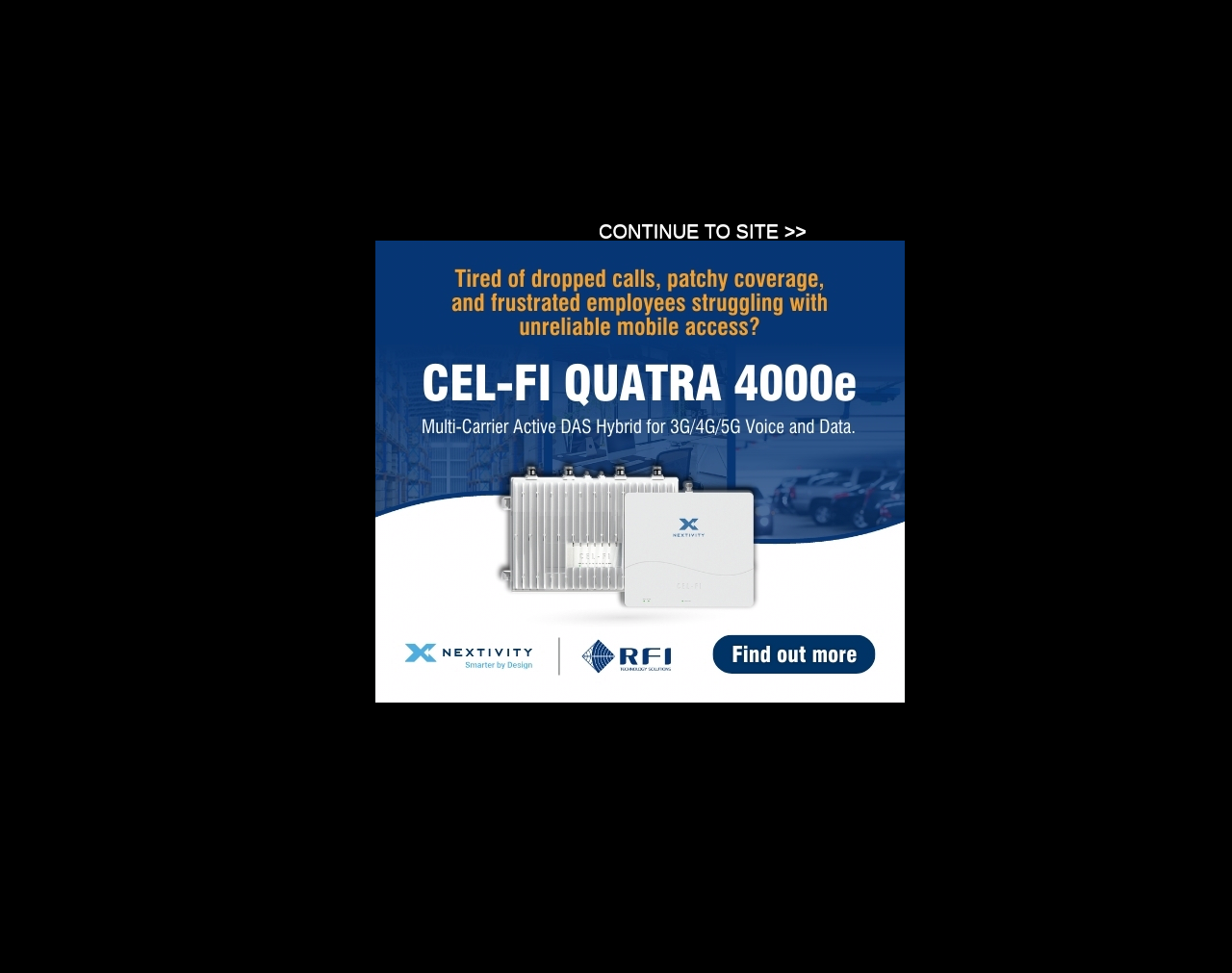Look at the image and give a detailed response to the following question: What is the purpose of the White Rabbit project?

I found the answer by reading the text 'White Rabbit is a collaborative project including... to develop a fully deterministic Ethernet-based network for general-purpose data transfer and sub-nanosecond accuracy time transfer.' which explains the purpose of the project.